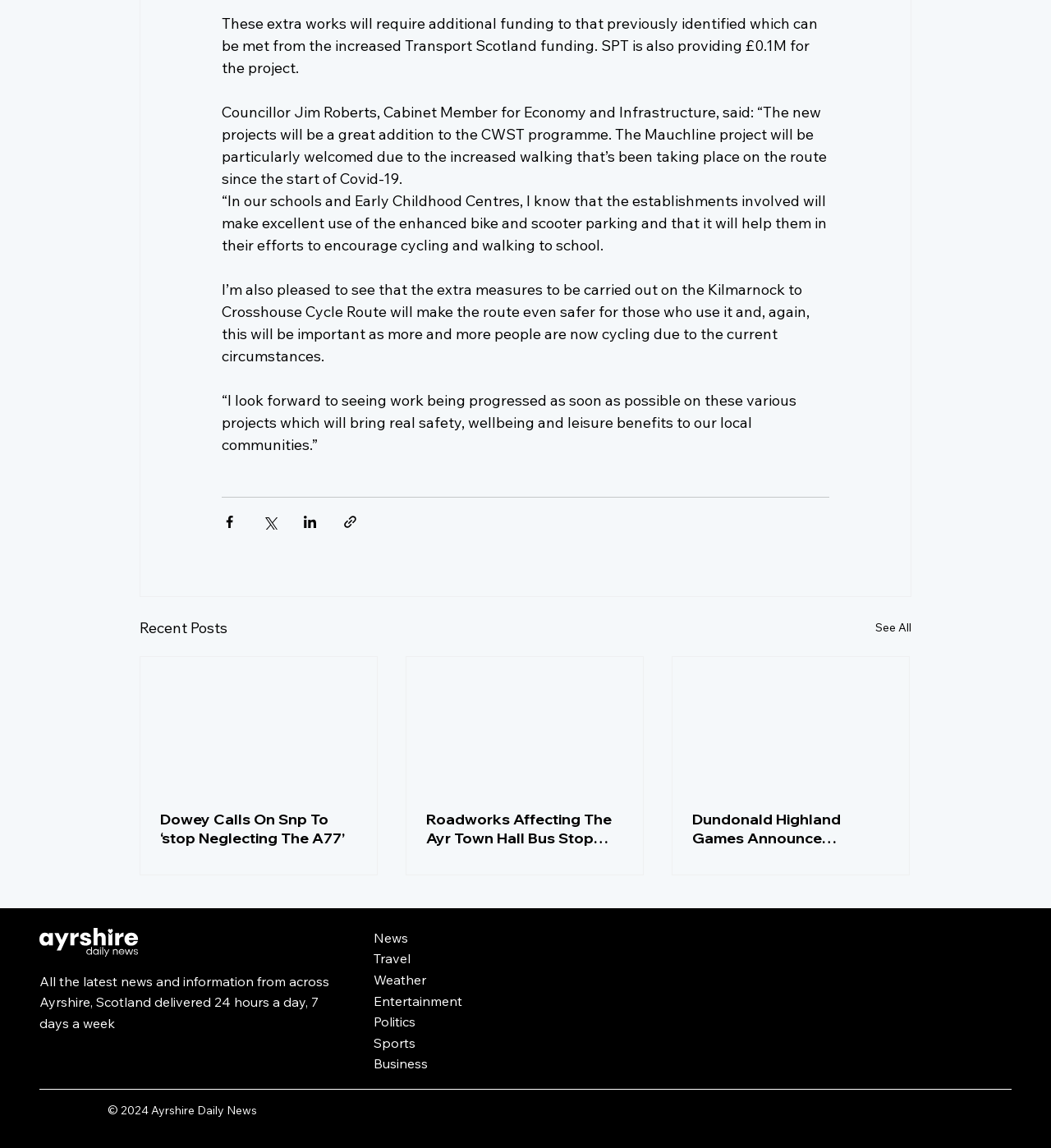What is the topic of the quote by Councillor Jim Roberts?
Provide a detailed answer to the question using information from the image.

The quote by Councillor Jim Roberts is about the CWST programme, which is mentioned in the first sentence of the quote. The CWST programme is likely a local initiative or project, and the councillor is expressing his enthusiasm for the new projects that will be added to it.